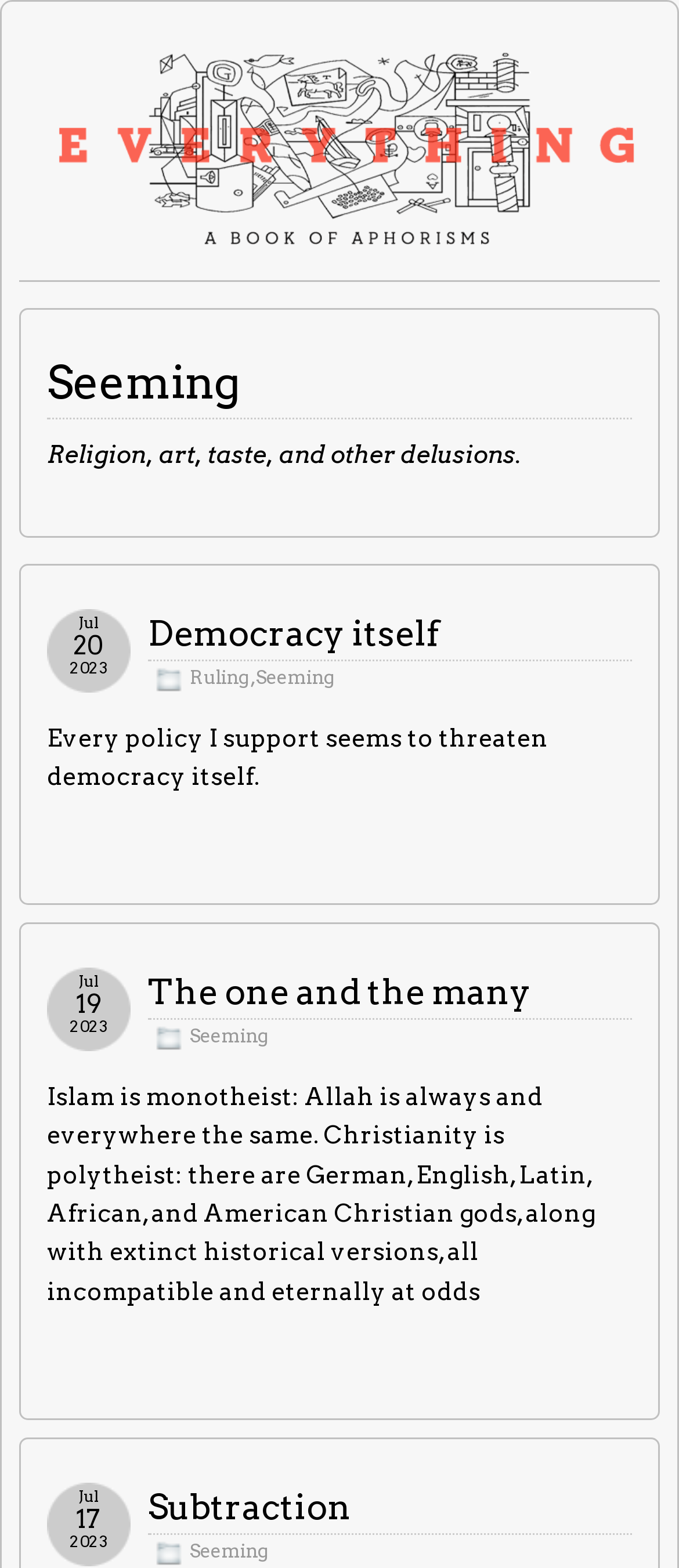What is the theme of the third heading?
Your answer should be a single word or phrase derived from the screenshot.

Subtraction